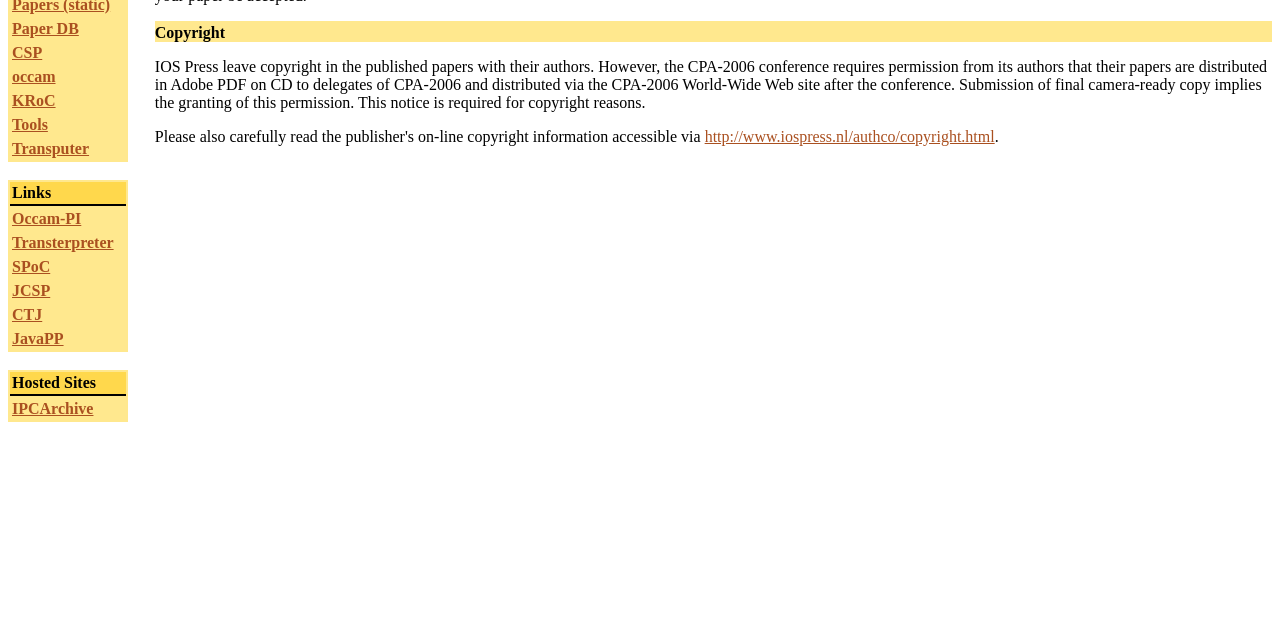Based on the element description Paper DB, identify the bounding box coordinates for the UI element. The coordinates should be in the format (top-left x, top-left y, bottom-right x, bottom-right y) and within the 0 to 1 range.

[0.009, 0.031, 0.062, 0.058]